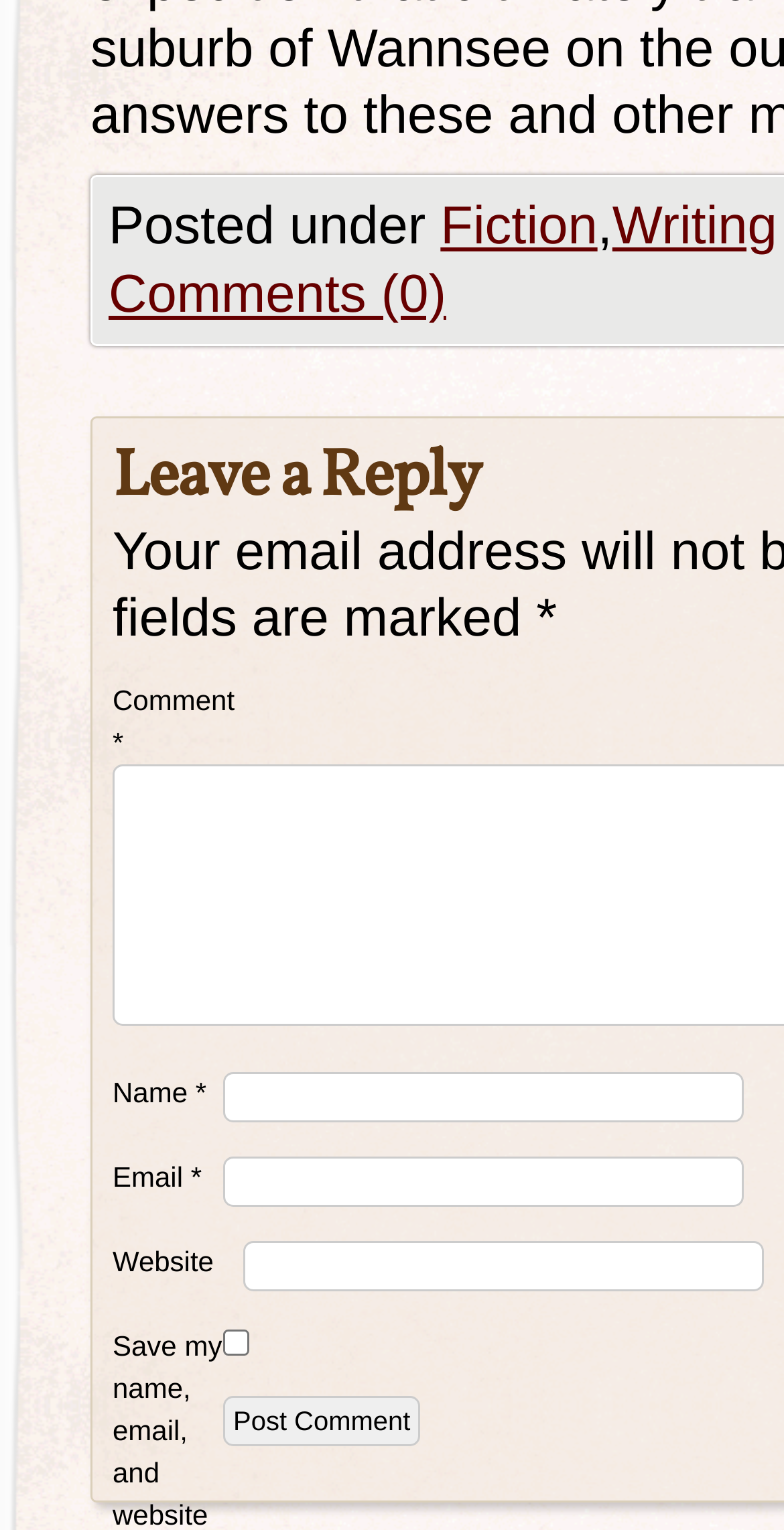Can you show the bounding box coordinates of the region to click on to complete the task described in the instruction: "Click on Fiction category"?

[0.562, 0.128, 0.762, 0.168]